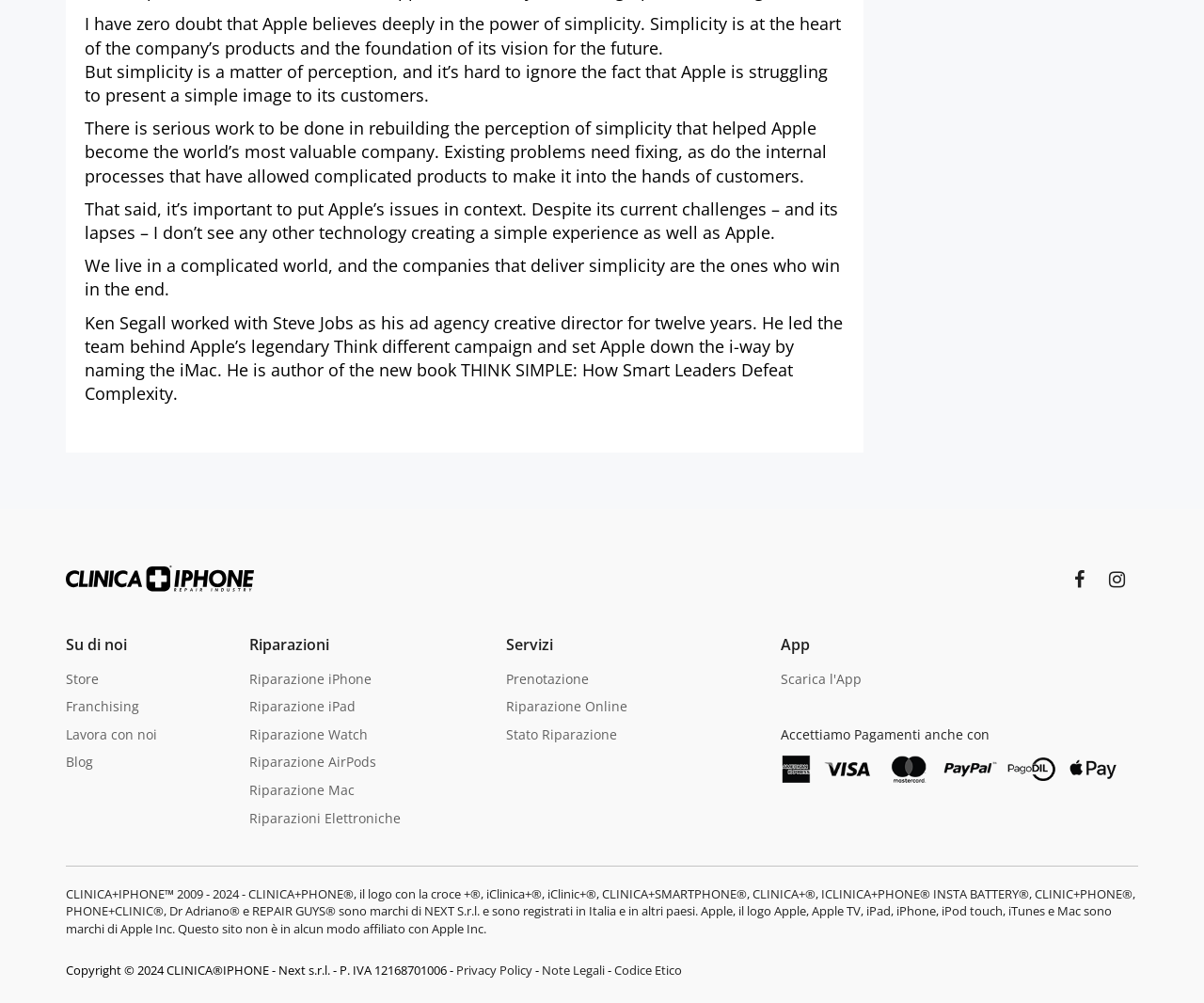Pinpoint the bounding box coordinates of the clickable element needed to complete the instruction: "Click on the 'Riparazione iPhone' link". The coordinates should be provided as four float numbers between 0 and 1: [left, top, right, bottom].

[0.207, 0.668, 0.309, 0.685]